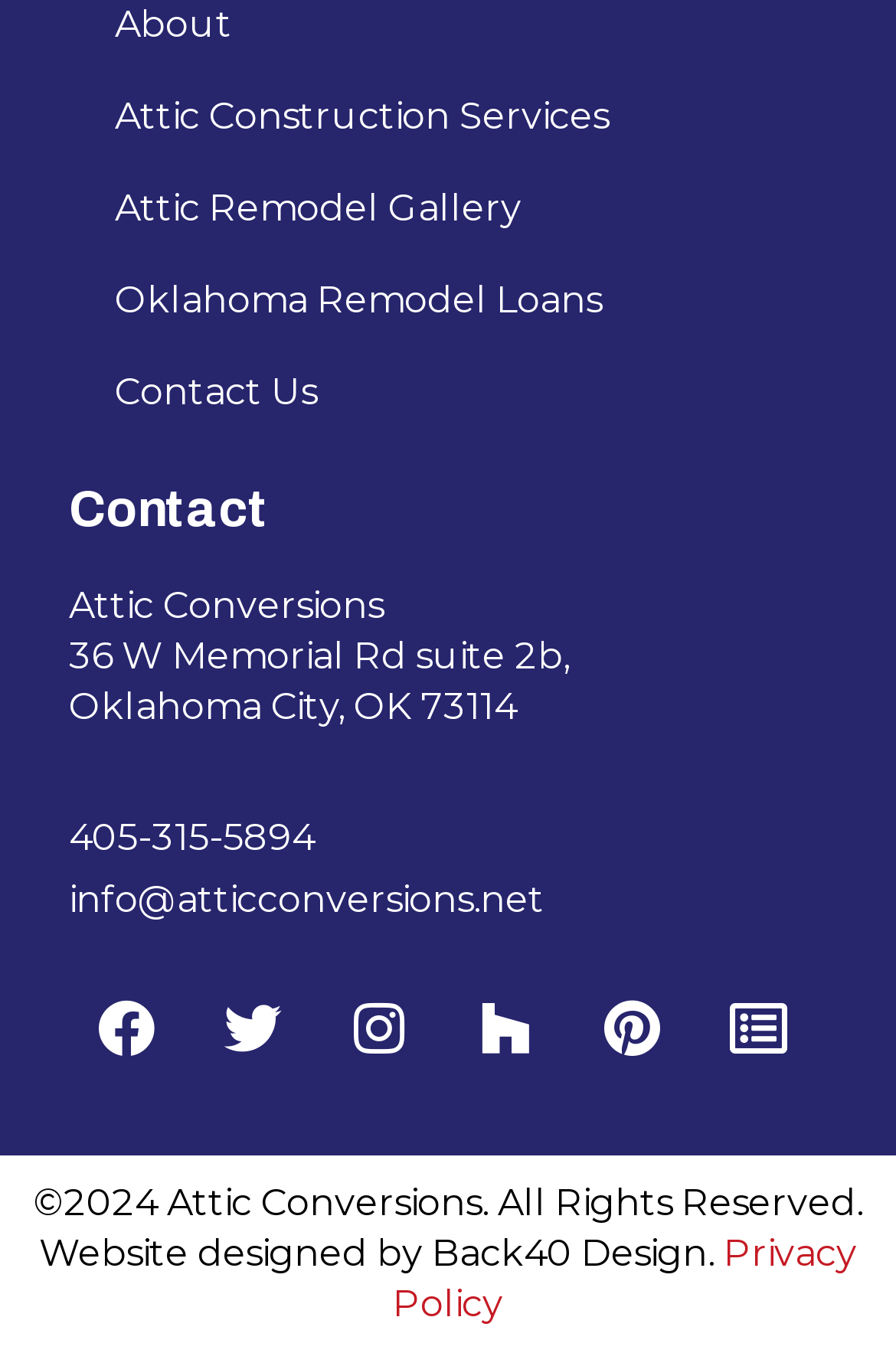Ascertain the bounding box coordinates for the UI element detailed here: "List-alt". The coordinates should be provided as [left, top, right, bottom] with each value being a float between 0 and 1.

[0.782, 0.718, 0.91, 0.803]